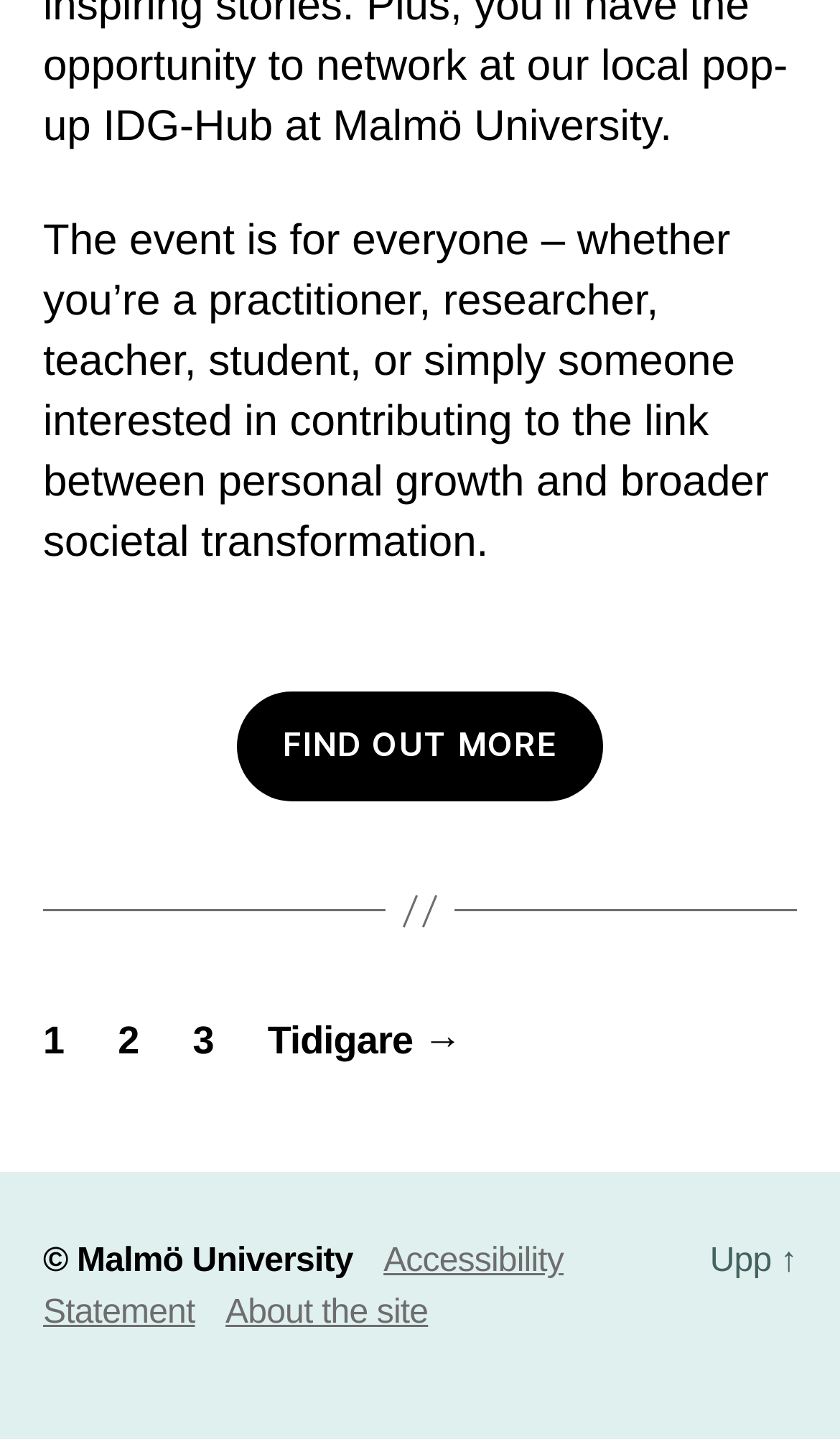Please reply with a single word or brief phrase to the question: 
What is the call-to-action?

FIND OUT MORE